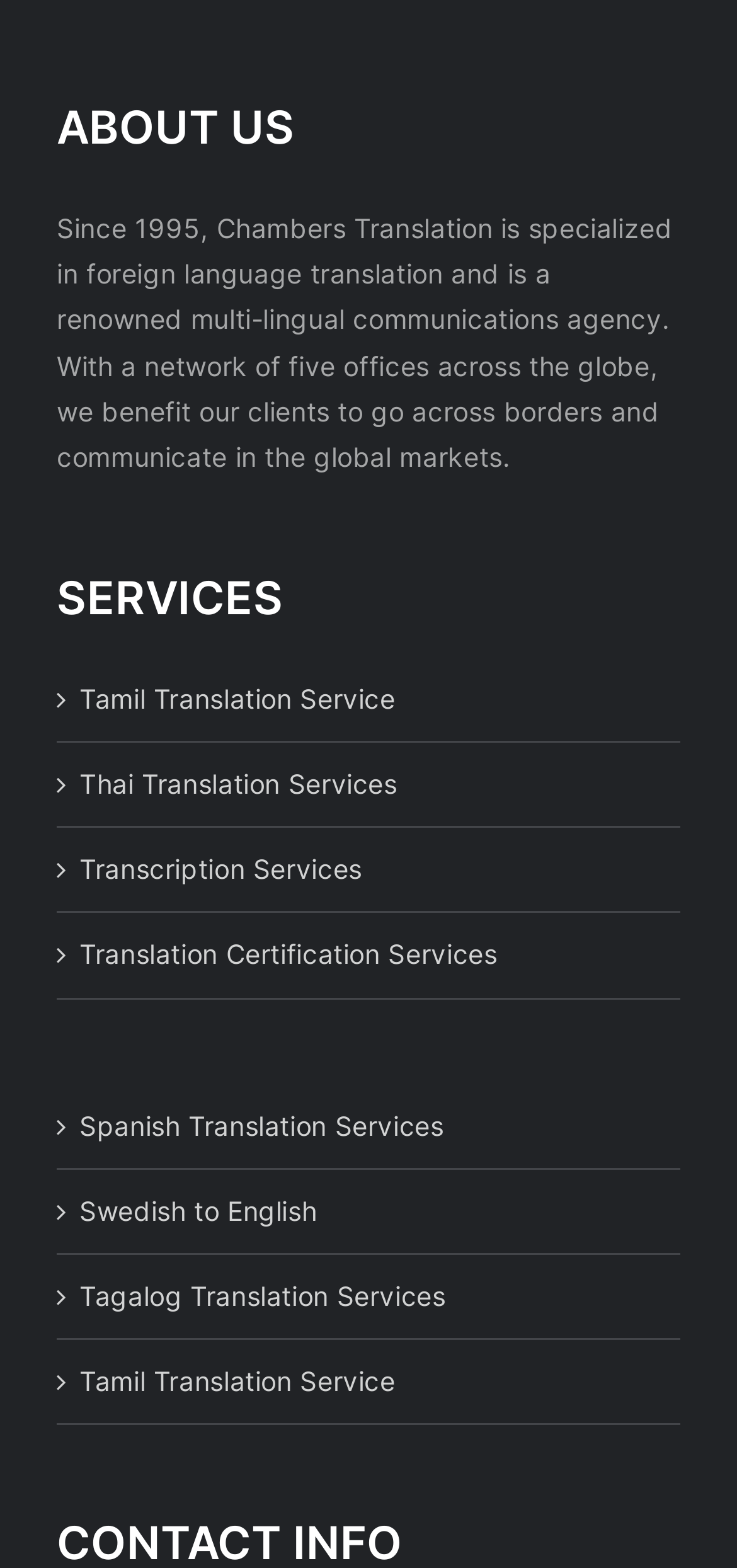Identify the bounding box for the UI element specified in this description: "Transcription Services". The coordinates must be four float numbers between 0 and 1, formatted as [left, top, right, bottom].

[0.108, 0.54, 0.897, 0.569]